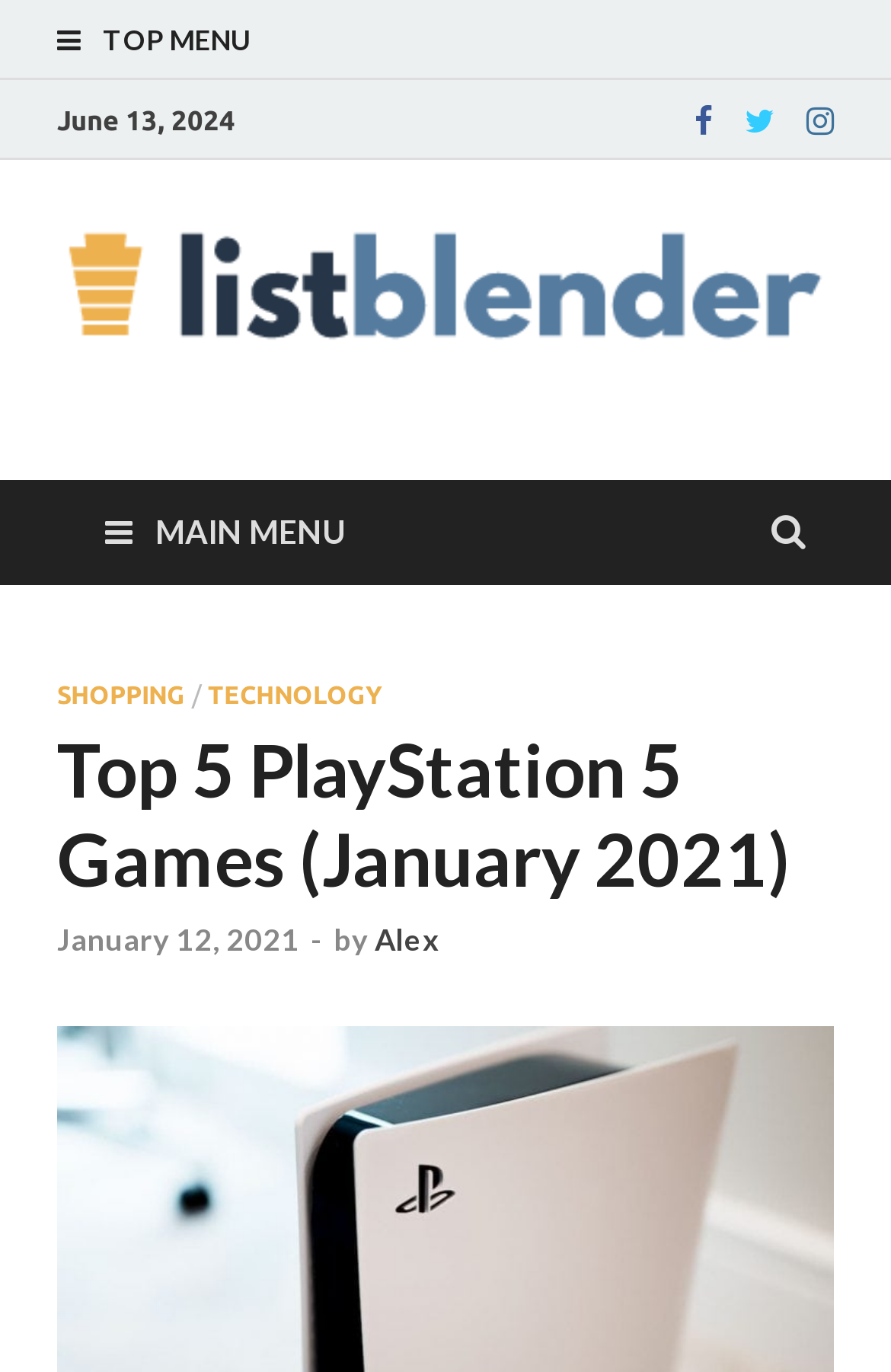Provide the bounding box coordinates of the area you need to click to execute the following instruction: "Click on Facebook".

[0.767, 0.072, 0.813, 0.102]